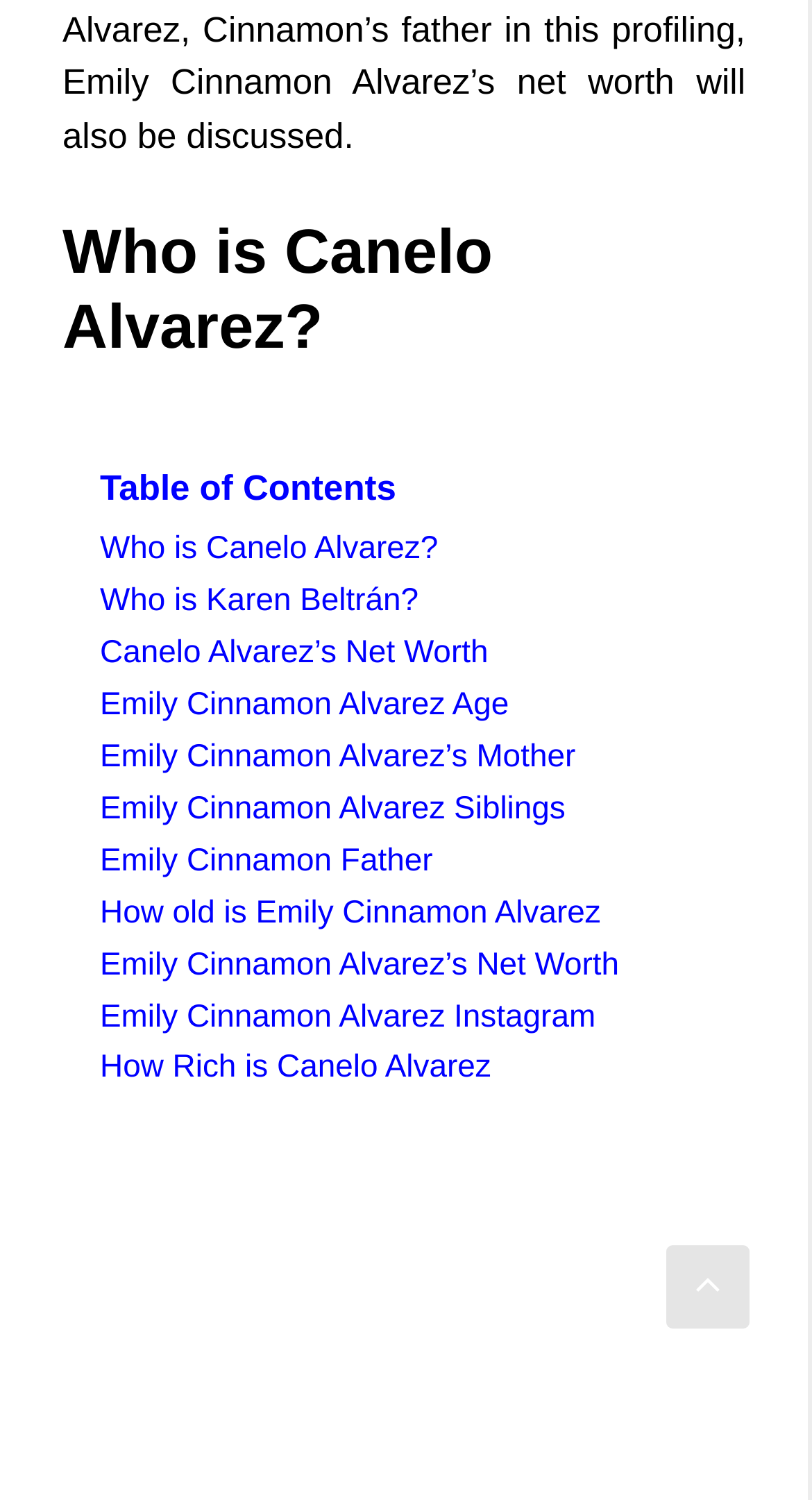What is the name of Canelo Alvarez's daughter?
Look at the image and answer the question with a single word or phrase.

Emily Cinnamon Alvarez